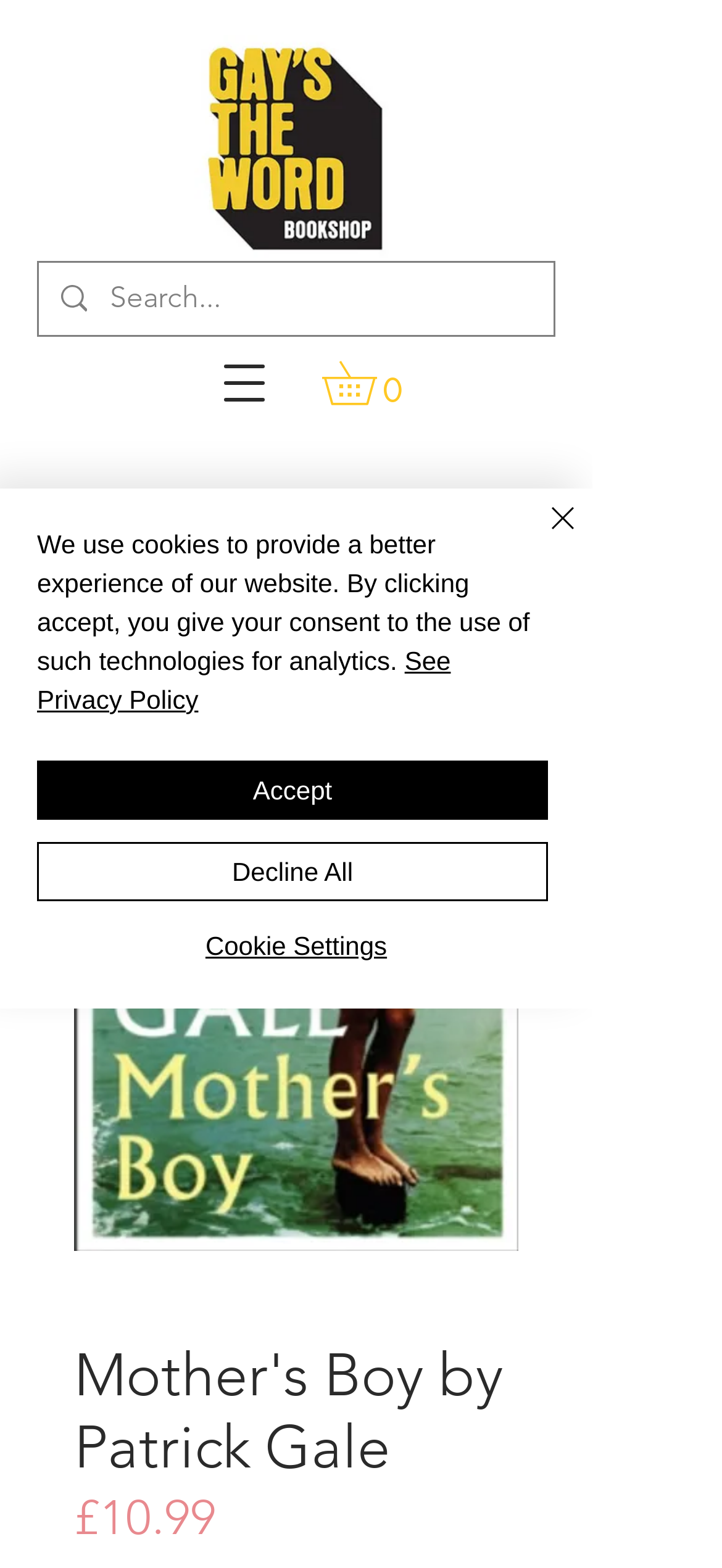Determine the bounding box coordinates of the UI element described by: "Back to Home".

[0.103, 0.308, 0.718, 0.336]